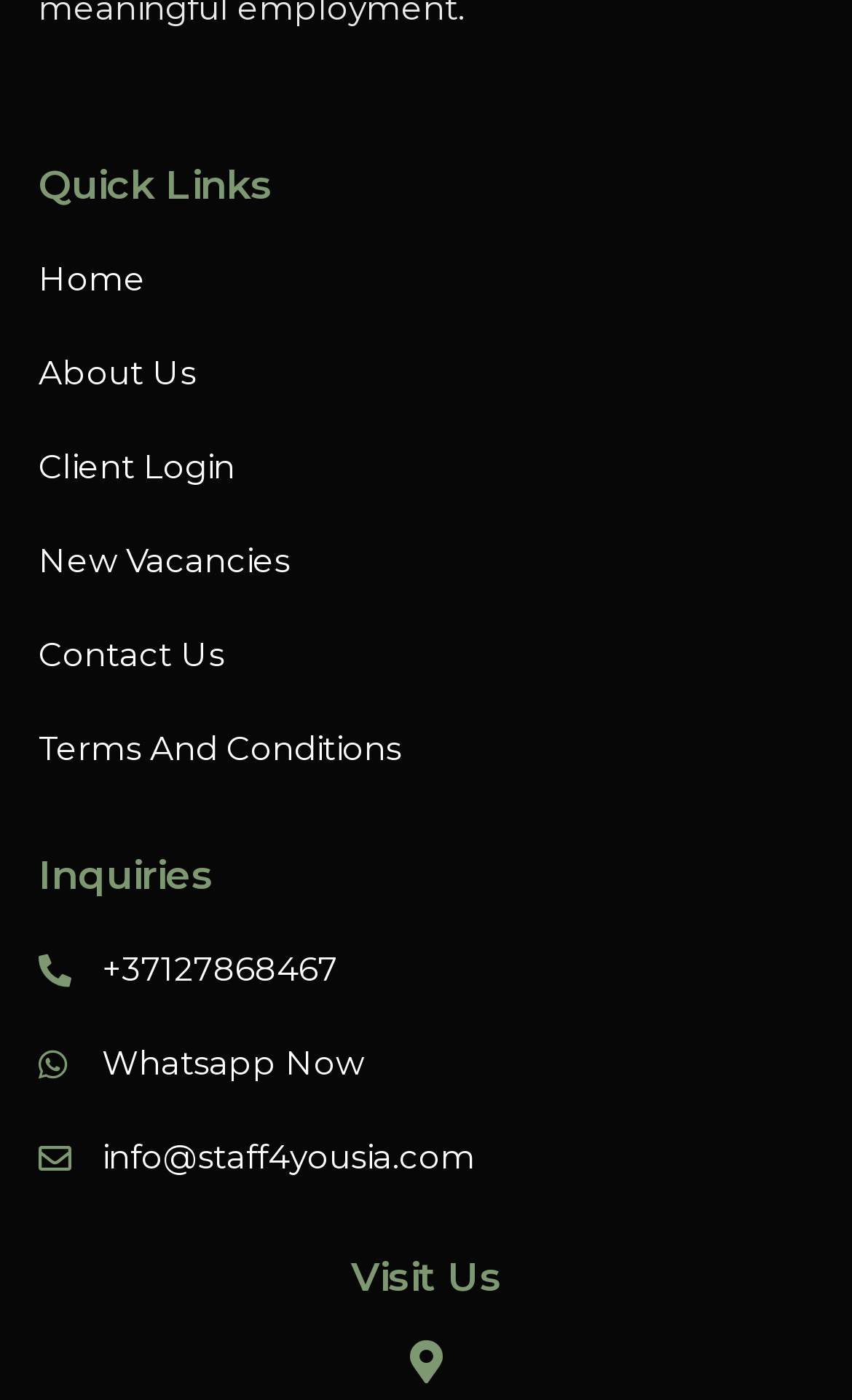Please identify the bounding box coordinates of the element's region that needs to be clicked to fulfill the following instruction: "go to home page". The bounding box coordinates should consist of four float numbers between 0 and 1, i.e., [left, top, right, bottom].

[0.046, 0.178, 0.954, 0.222]